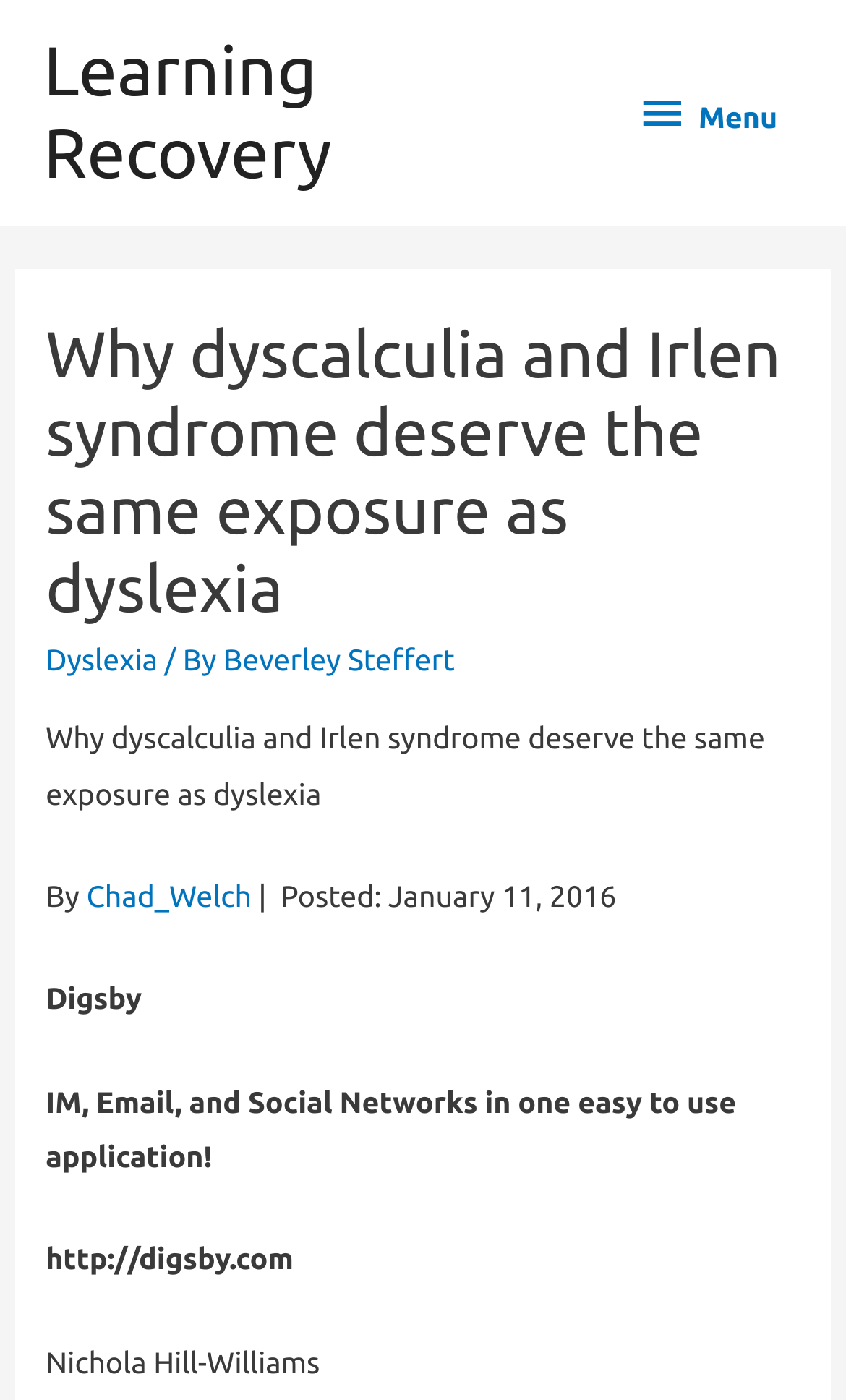Elaborate on the webpage's design and content in a detailed caption.

The webpage is about an article discussing why dyscalculia and Irlen syndrome deserve the same exposure as dyslexia. At the top left, there is a link to "Learning Recovery". On the top right, there is a button labeled "Menu" which is not expanded. 

Below the menu button, there is a header section that spans almost the entire width of the page. Within this section, there is a heading that repeats the title of the article. Below the heading, there are three links: "Dyslexia", "Beverley Steffert", and "Chad Welch". The link "Beverley Steffert" is positioned to the right of the text "/ By". 

Further down, there is a static text block that repeats the title of the article again. Below this block, there is a link to "Chad Welch" followed by a static text block displaying the date "January 11, 2016". 

On the lower left side of the page, there are three static text blocks. The first one displays the text "Digsby", the second one describes Digsby as "IM, Email, and Social Networks in one easy to use application!", and the third one displays the URL "http://digsby.com". 

At the very bottom of the page, there is a static text block displaying the name "Nichola Hill-Williams".